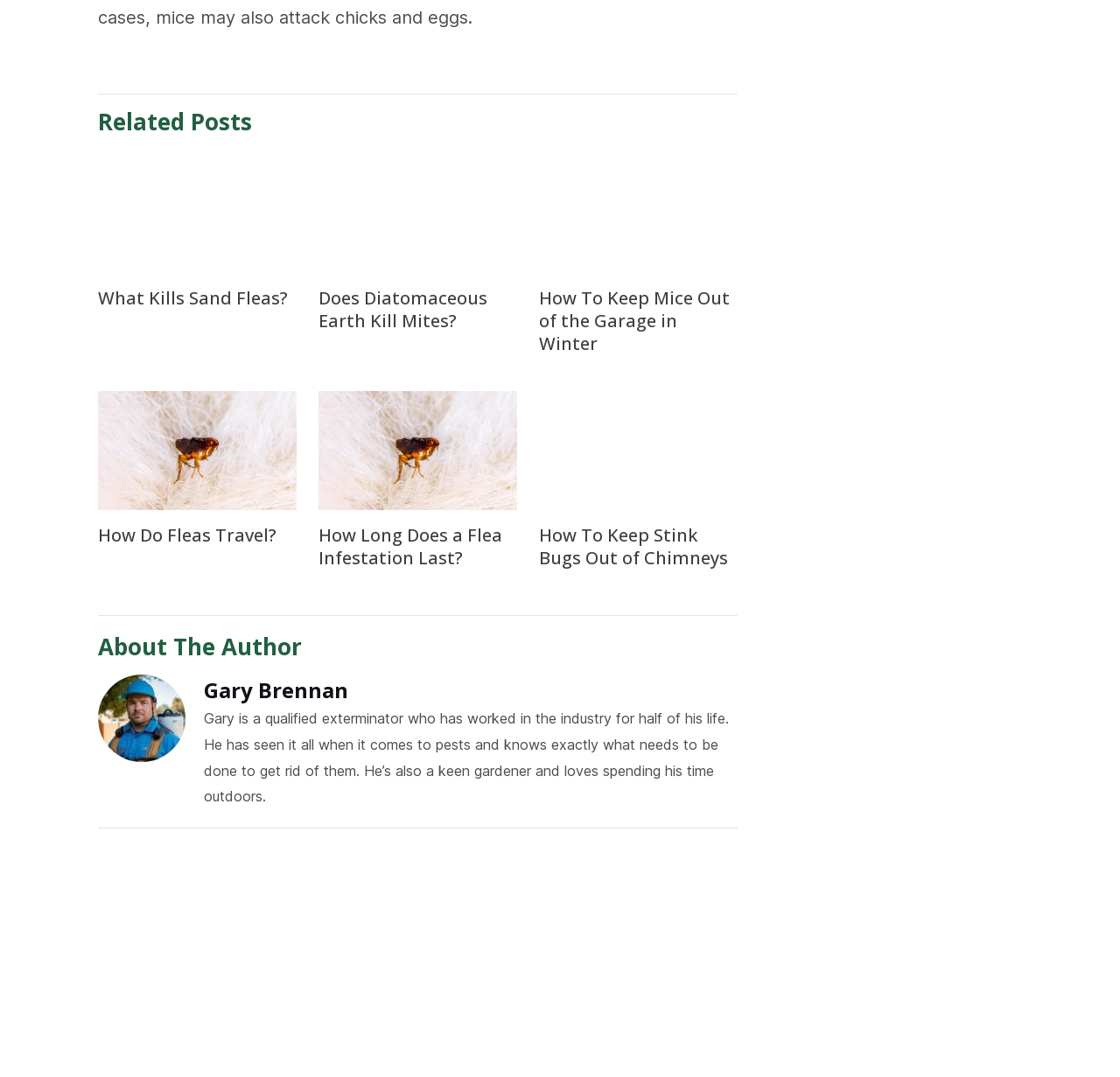What is the topic of the third related post?
Use the image to give a comprehensive and detailed response to the question.

The third related post is an article with a heading 'Mice' and an image of mice, indicating that the topic of this post is mice.